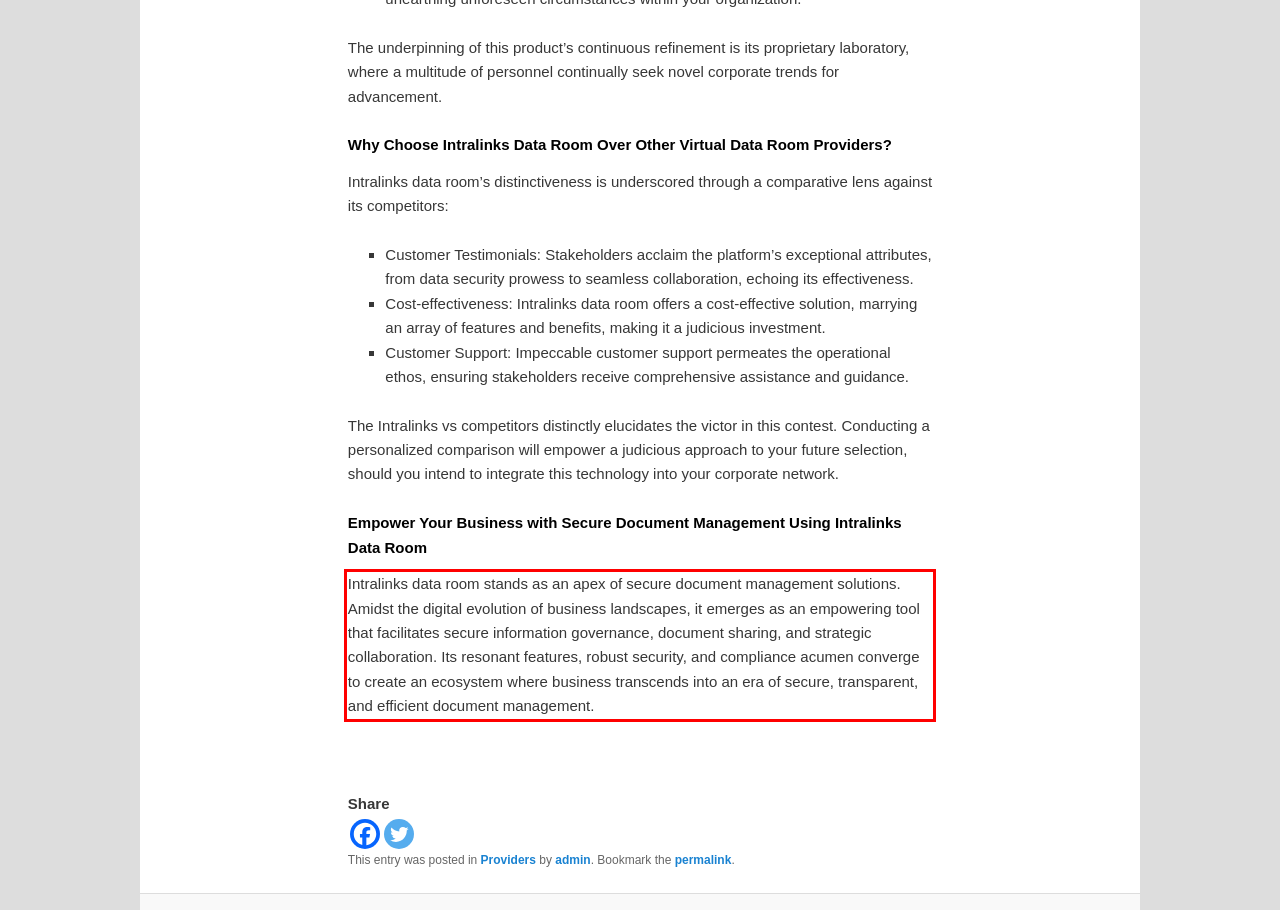Please use OCR to extract the text content from the red bounding box in the provided webpage screenshot.

Intralinks data room stands as an apex of secure document management solutions. Amidst the digital evolution of business landscapes, it emerges as an empowering tool that facilitates secure information governance, document sharing, and strategic collaboration. Its resonant features, robust security, and compliance acumen converge to create an ecosystem where business transcends into an era of secure, transparent, and efficient document management.